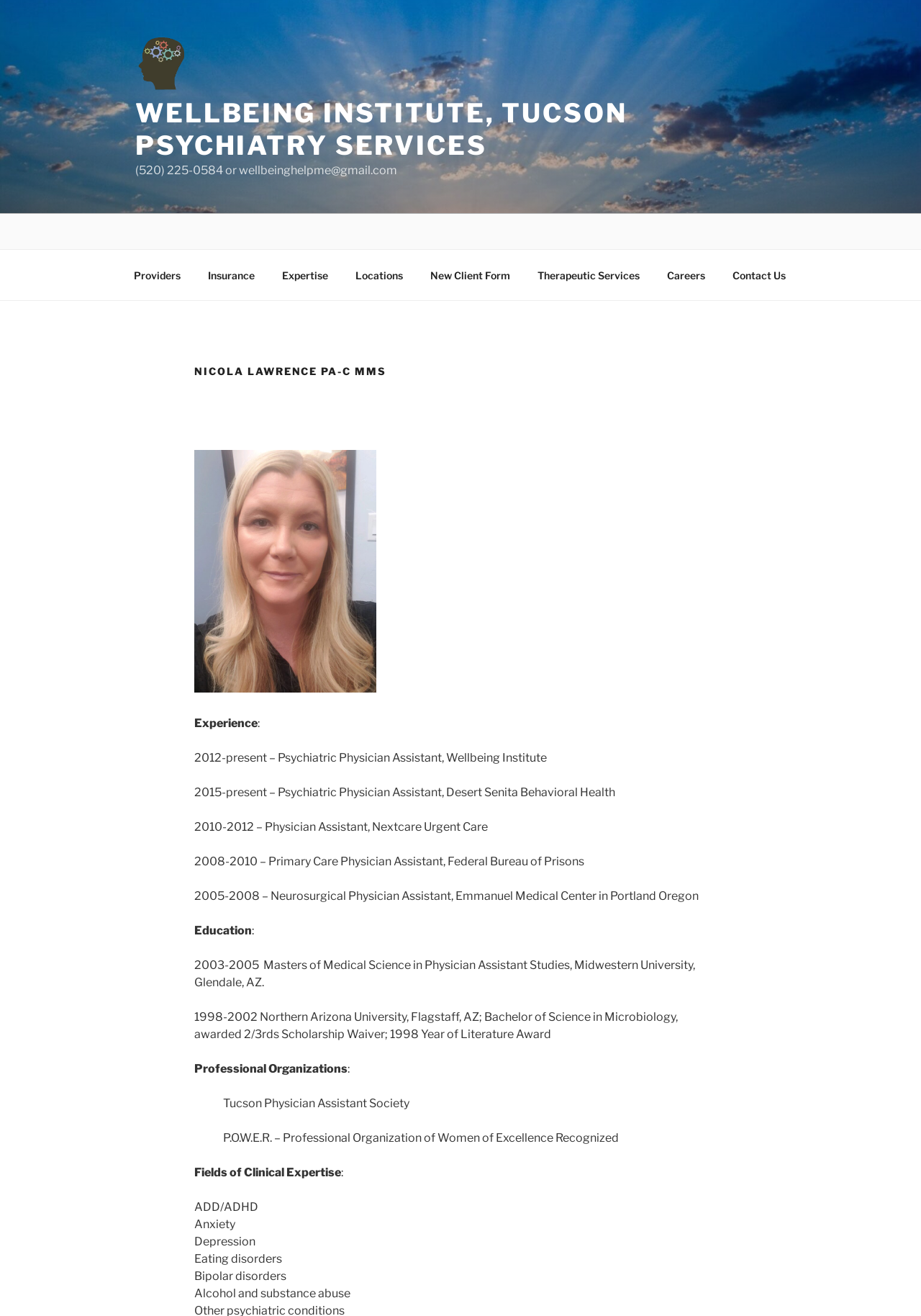Determine the bounding box coordinates of the target area to click to execute the following instruction: "Read the previous post."

None